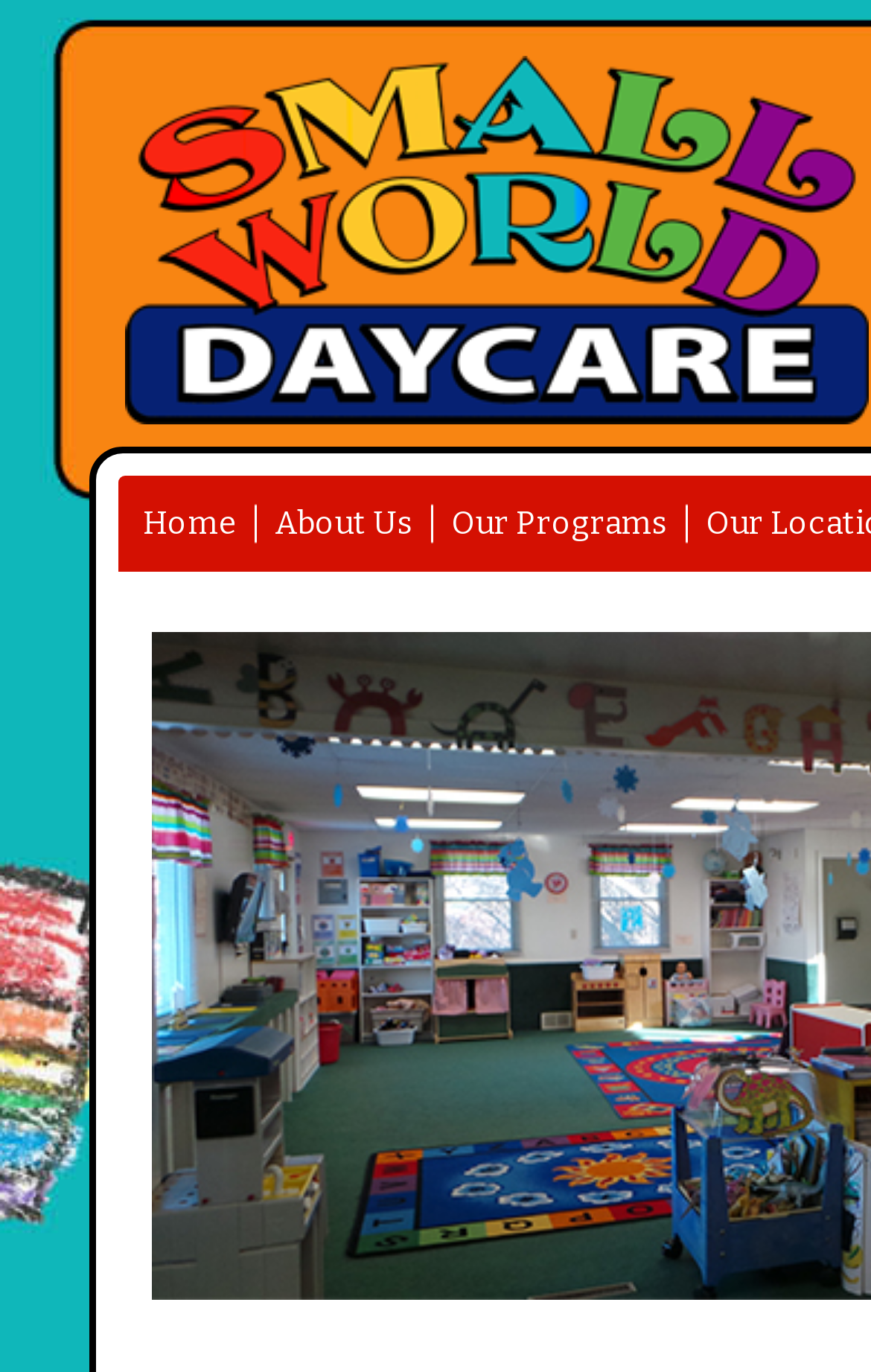Identify the bounding box coordinates for the UI element described as follows: "Home". Ensure the coordinates are four float numbers between 0 and 1, formatted as [left, top, right, bottom].

[0.144, 0.347, 0.292, 0.417]